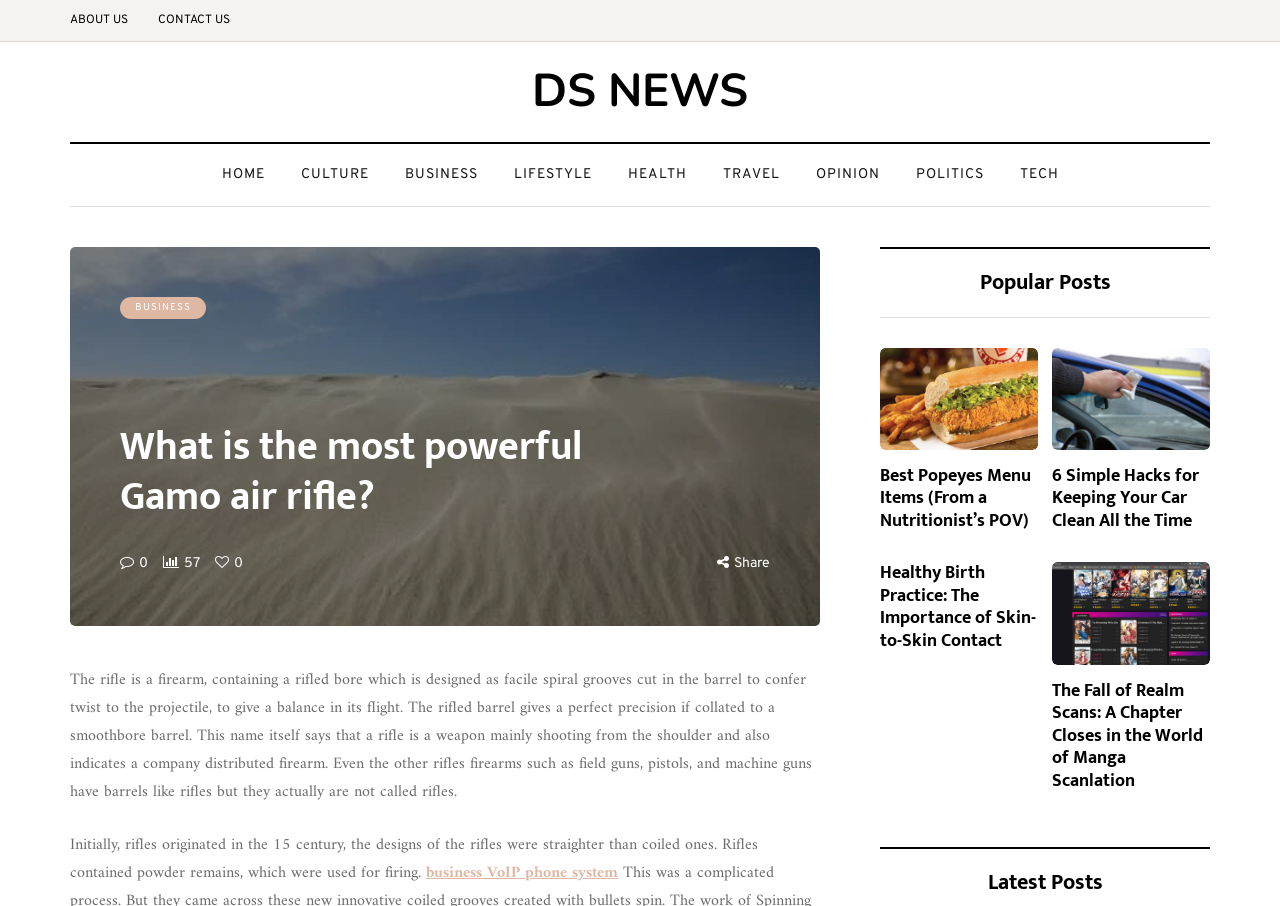Please identify the webpage's heading and generate its text content.

What is the most powerful Gamo air rifle?